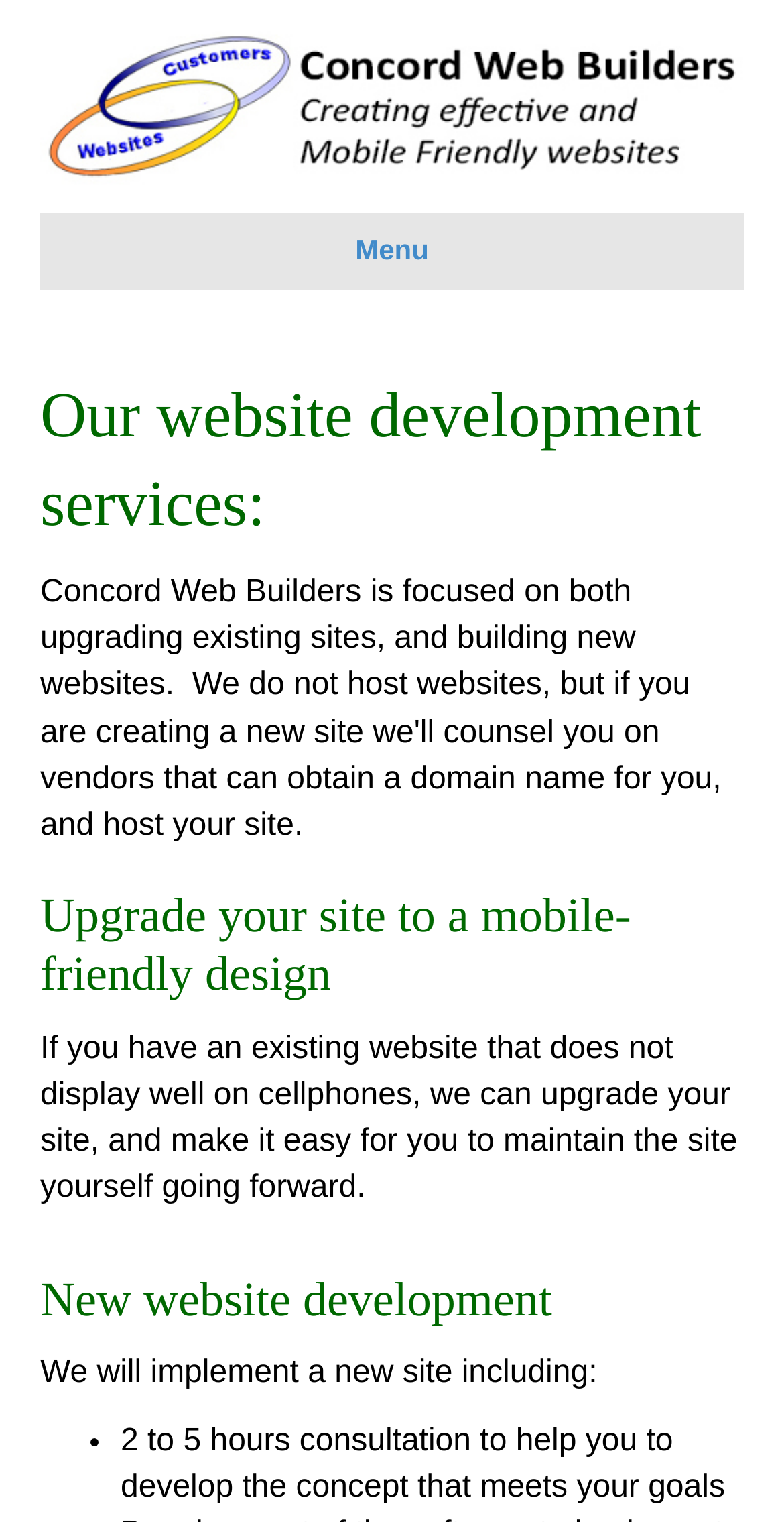What is the benefit of upgrading the website?
We need a detailed and meticulous answer to the question.

The benefit of upgrading the website is inferred from the static text 'If you have an existing website that does not display well on cellphones, we can upgrade your site, and make it easy for you to maintain the site yourself going forward.' which implies that the upgraded website will be easy to maintain.